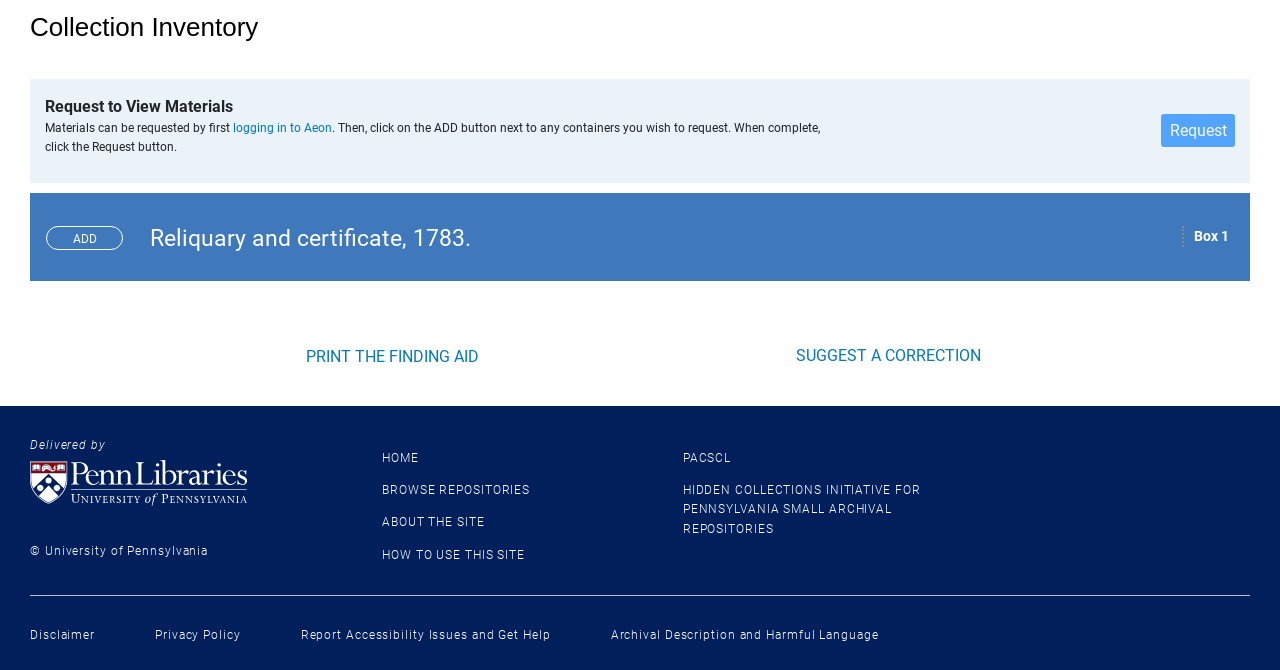What is the first step to request materials?
Please use the image to provide an in-depth answer to the question.

According to the instructions on the webpage, the first step to request materials is to log in to Aeon, which is mentioned in the text 'Materials can be requested by first logging in to Aeon'.